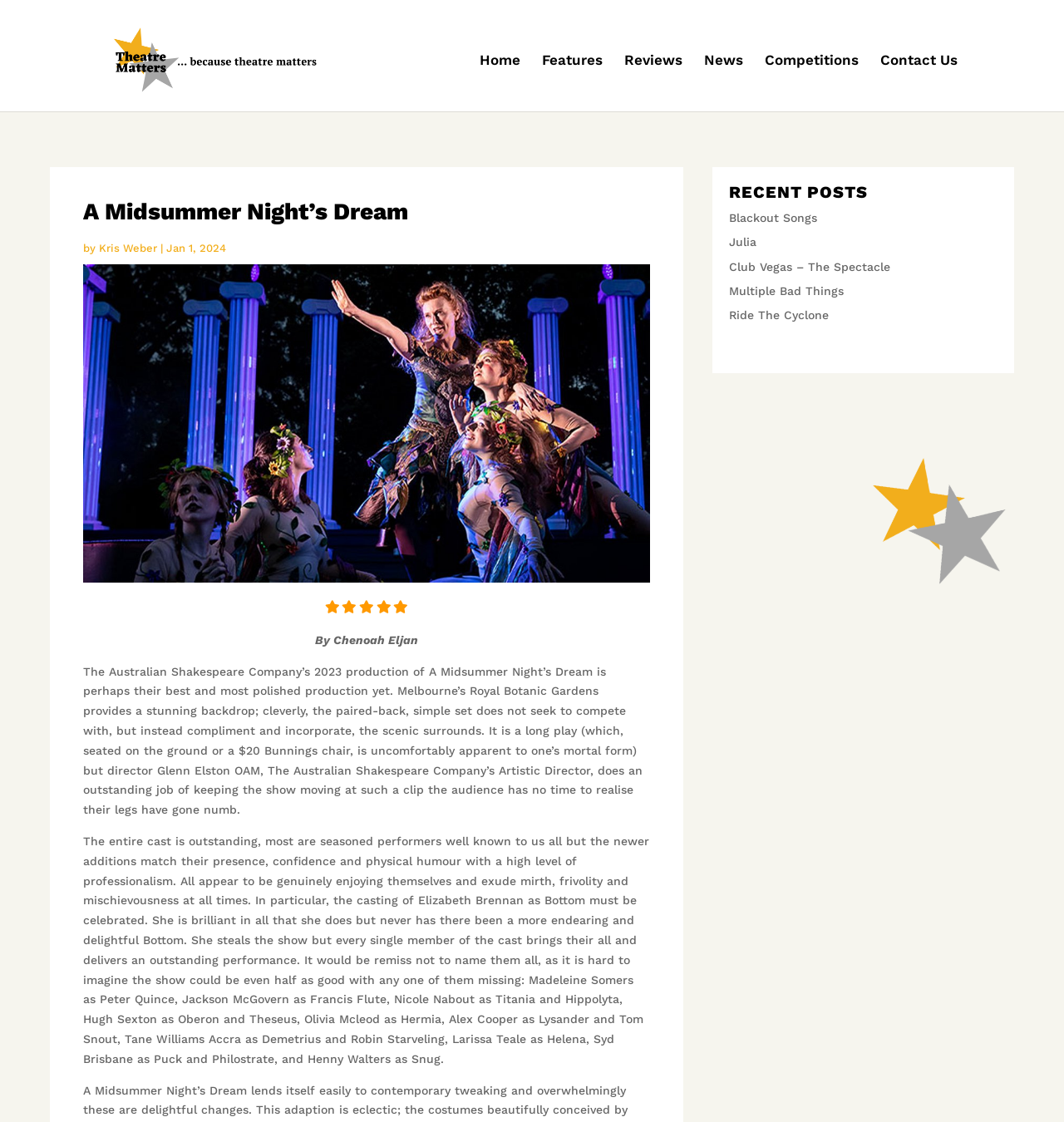Can you determine the main header of this webpage?

A Midsummer Night’s Dream